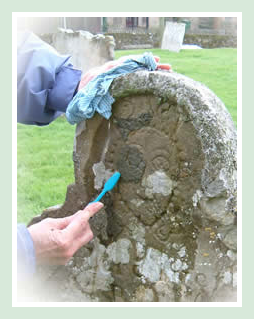Provide a one-word or brief phrase answer to the question:
What is the likely purpose of the cloth?

to assist in cleaning